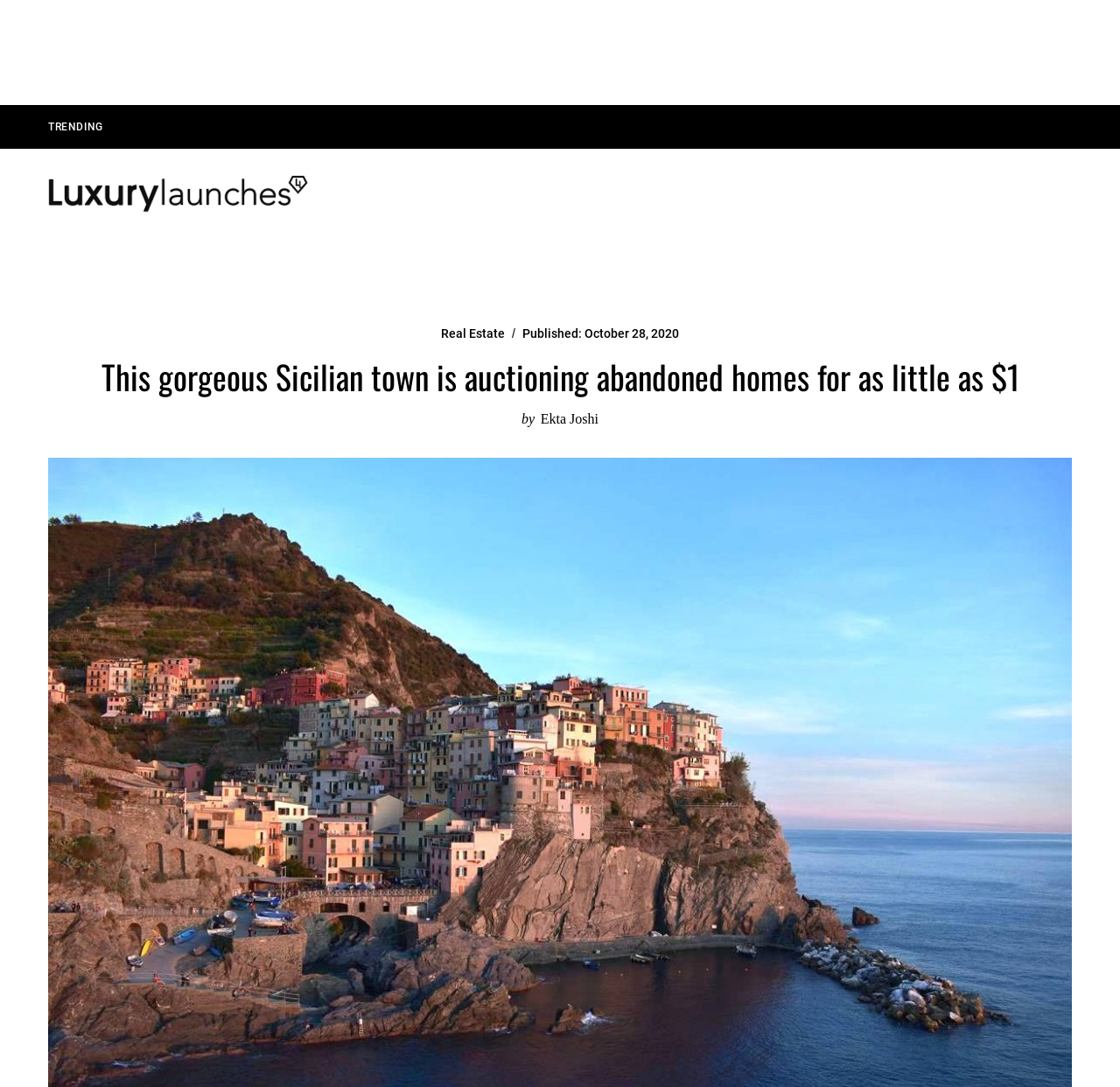Locate the bounding box coordinates of the element you need to click to accomplish the task described by this instruction: "Explore HOMES".

[0.749, 0.225, 0.83, 0.272]